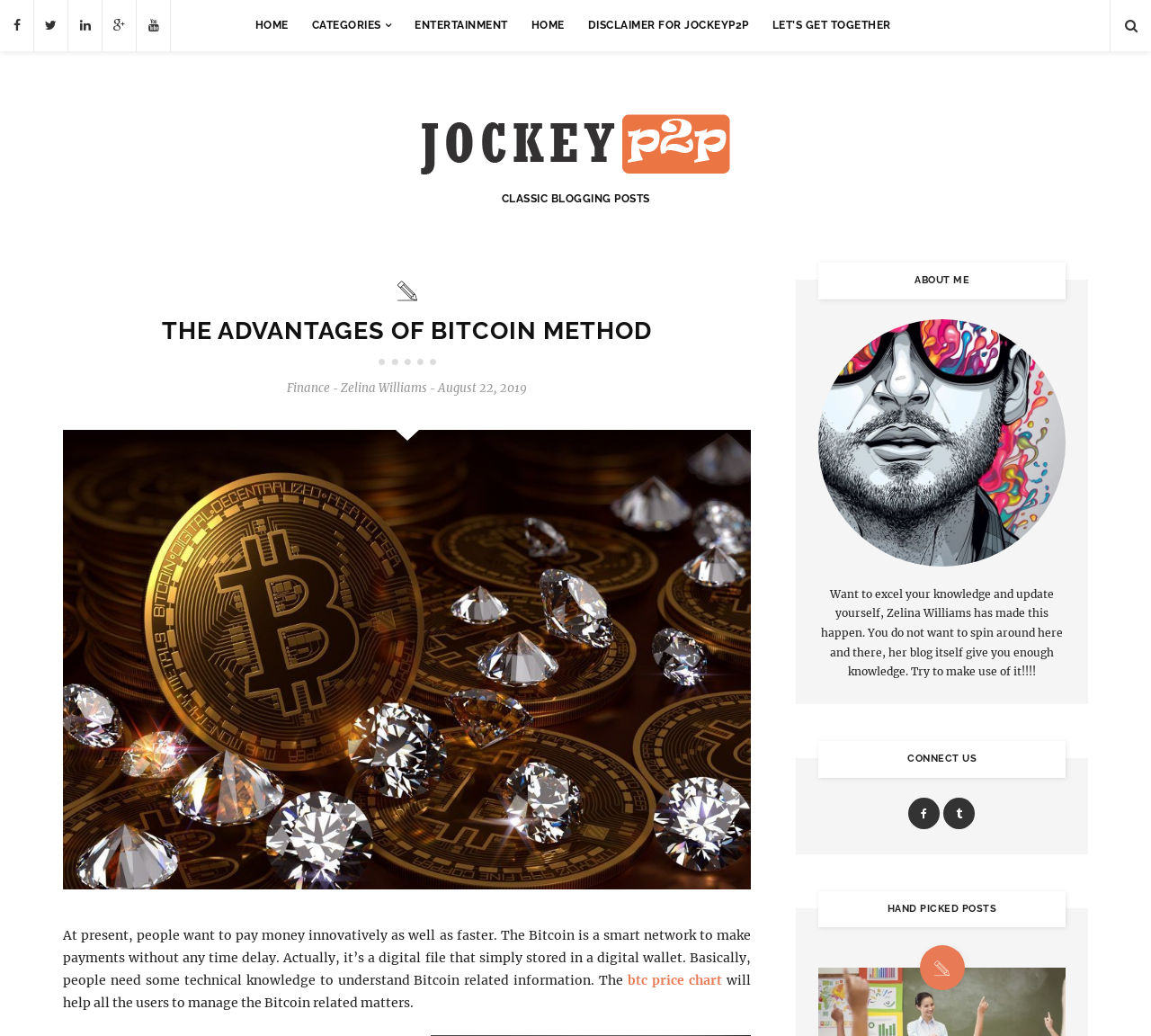Identify the bounding box coordinates of the region that should be clicked to execute the following instruction: "Meet the web creator".

None